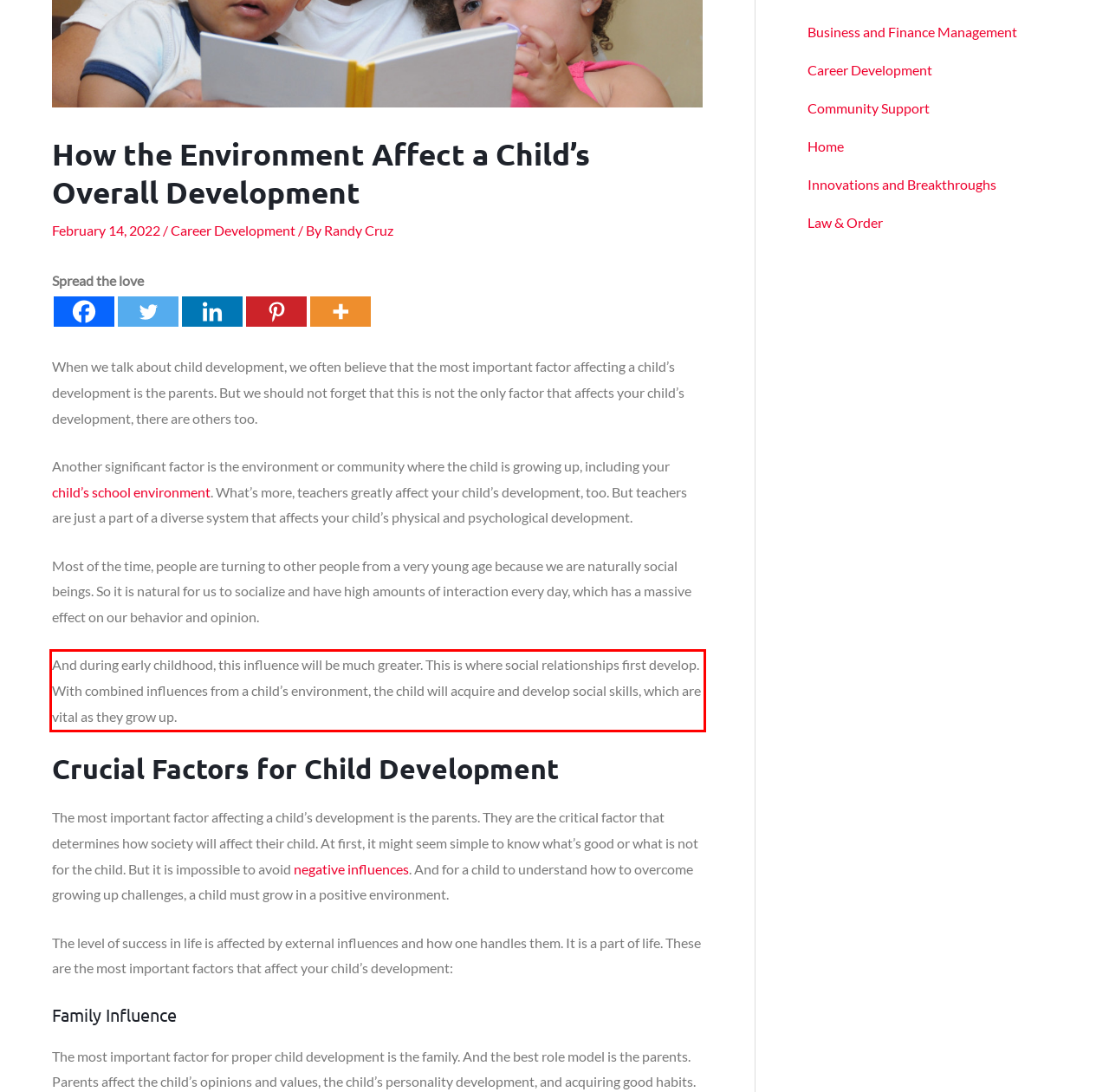Identify the text inside the red bounding box in the provided webpage screenshot and transcribe it.

And during early childhood, this influence will be much greater. This is where social relationships first develop. With combined influences from a child’s environment, the child will acquire and develop social skills, which are vital as they grow up.